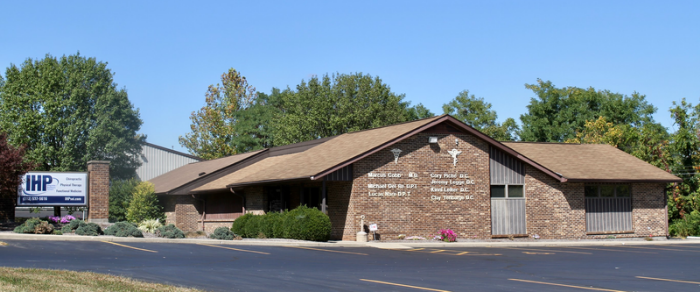What is the material of the building's façade?
Using the image, elaborate on the answer with as much detail as possible.

The building features a charming brick façade combined with a gabled roof, highlighting its welcoming atmosphere.